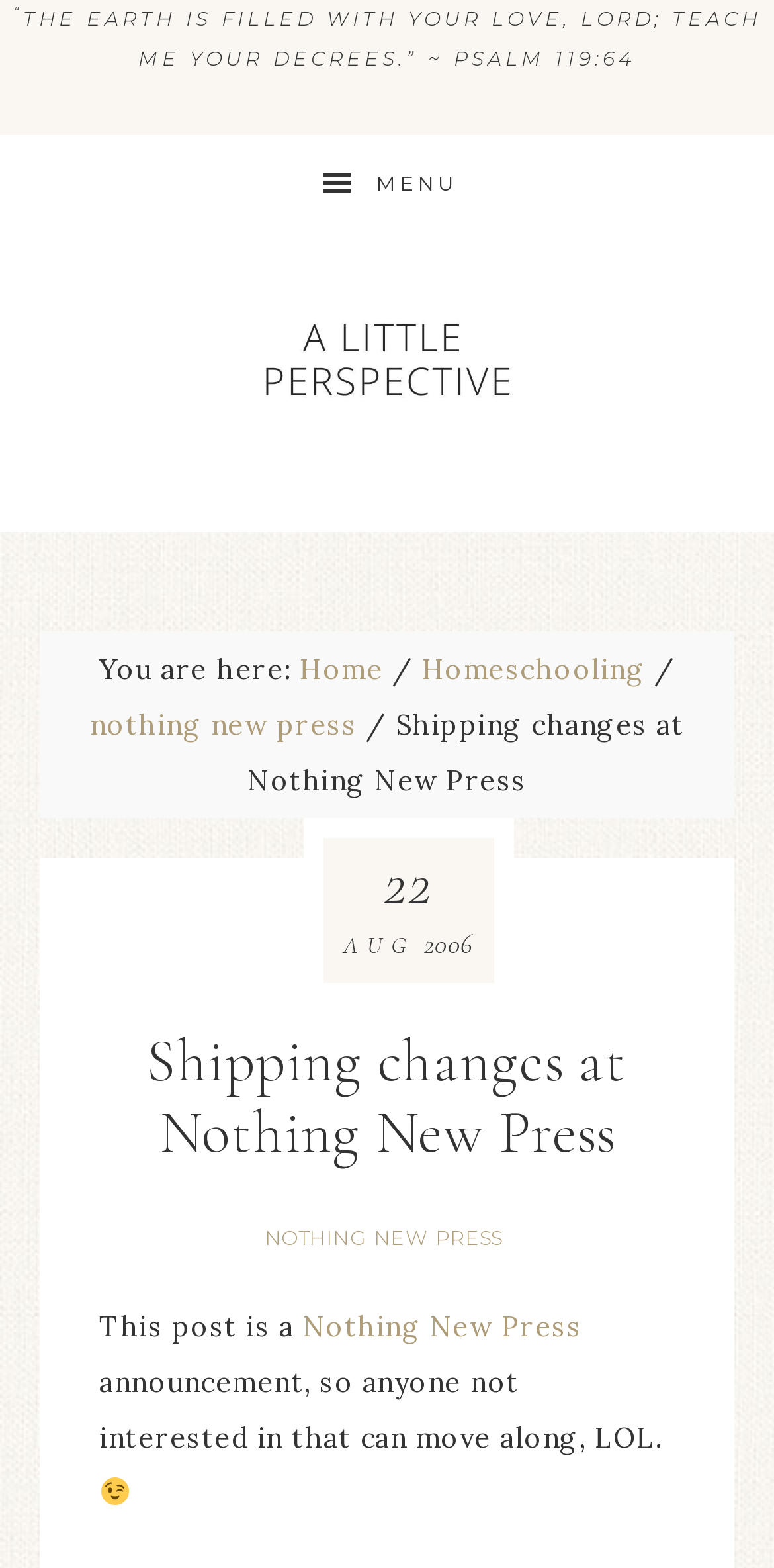What is the headline of the webpage?

Shipping changes at Nothing New Press